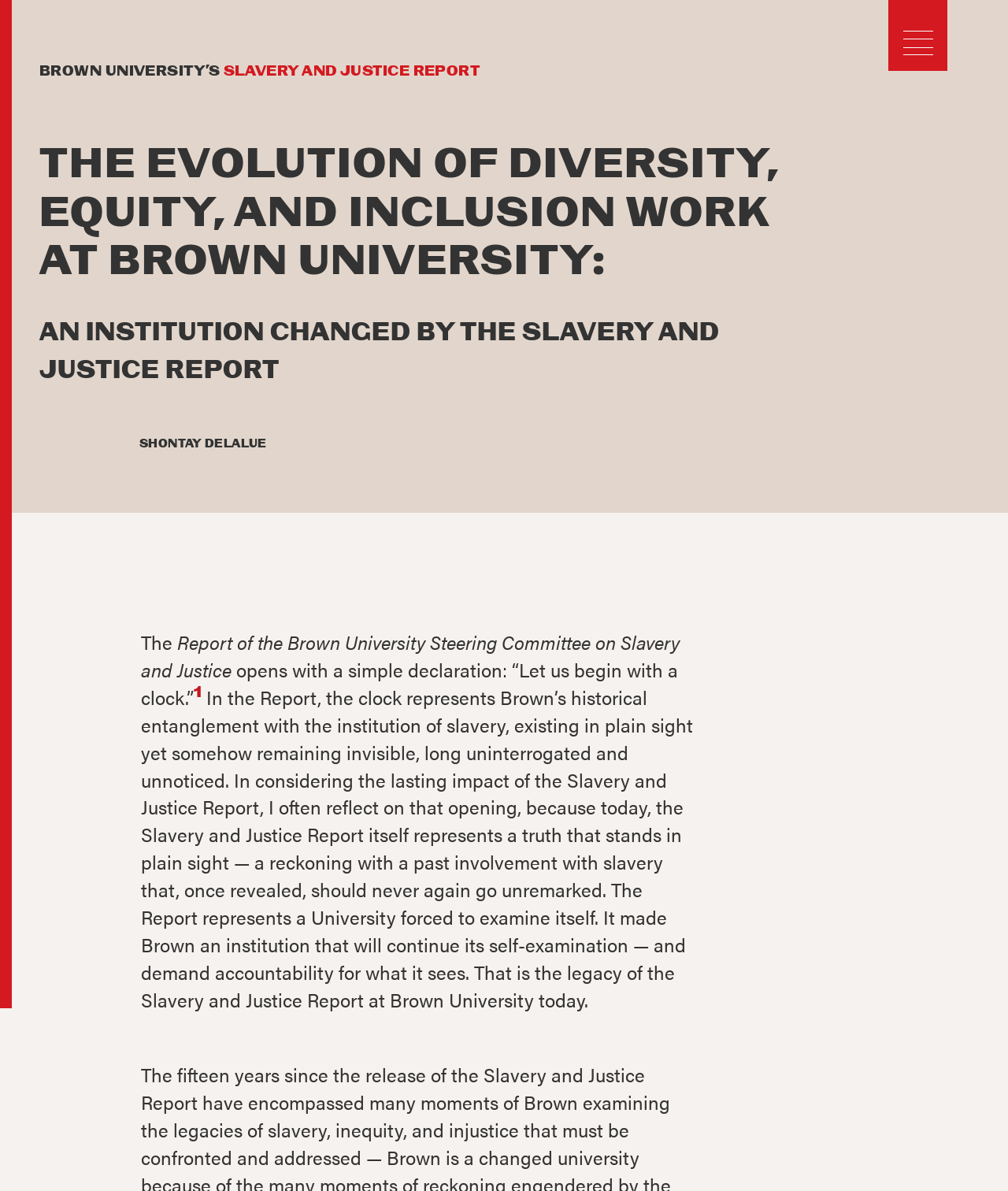Answer the following query with a single word or phrase:
What is the purpose of the Slavery and Justice Report?

To examine Brown's past involvement with slavery